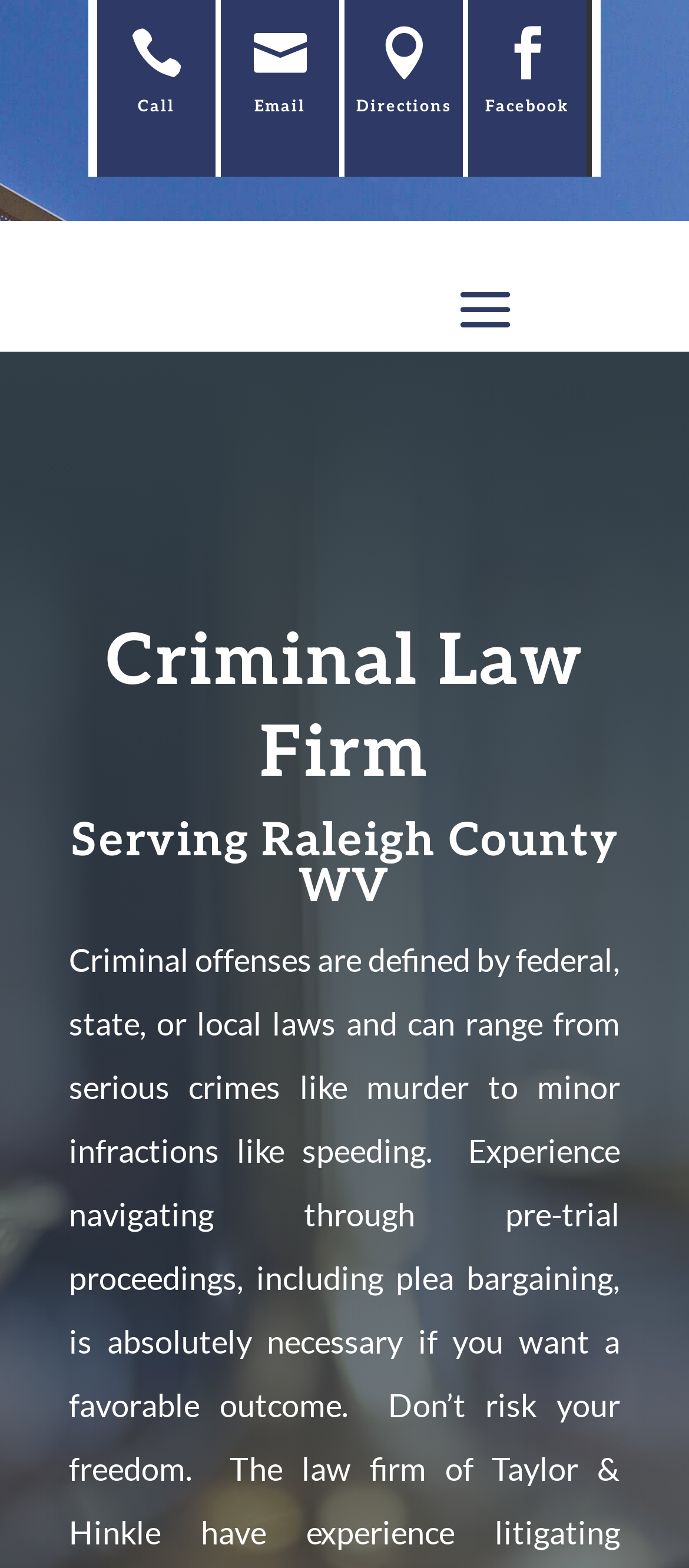What type of law does the firm practice?
Based on the image, respond with a single word or phrase.

Criminal Law